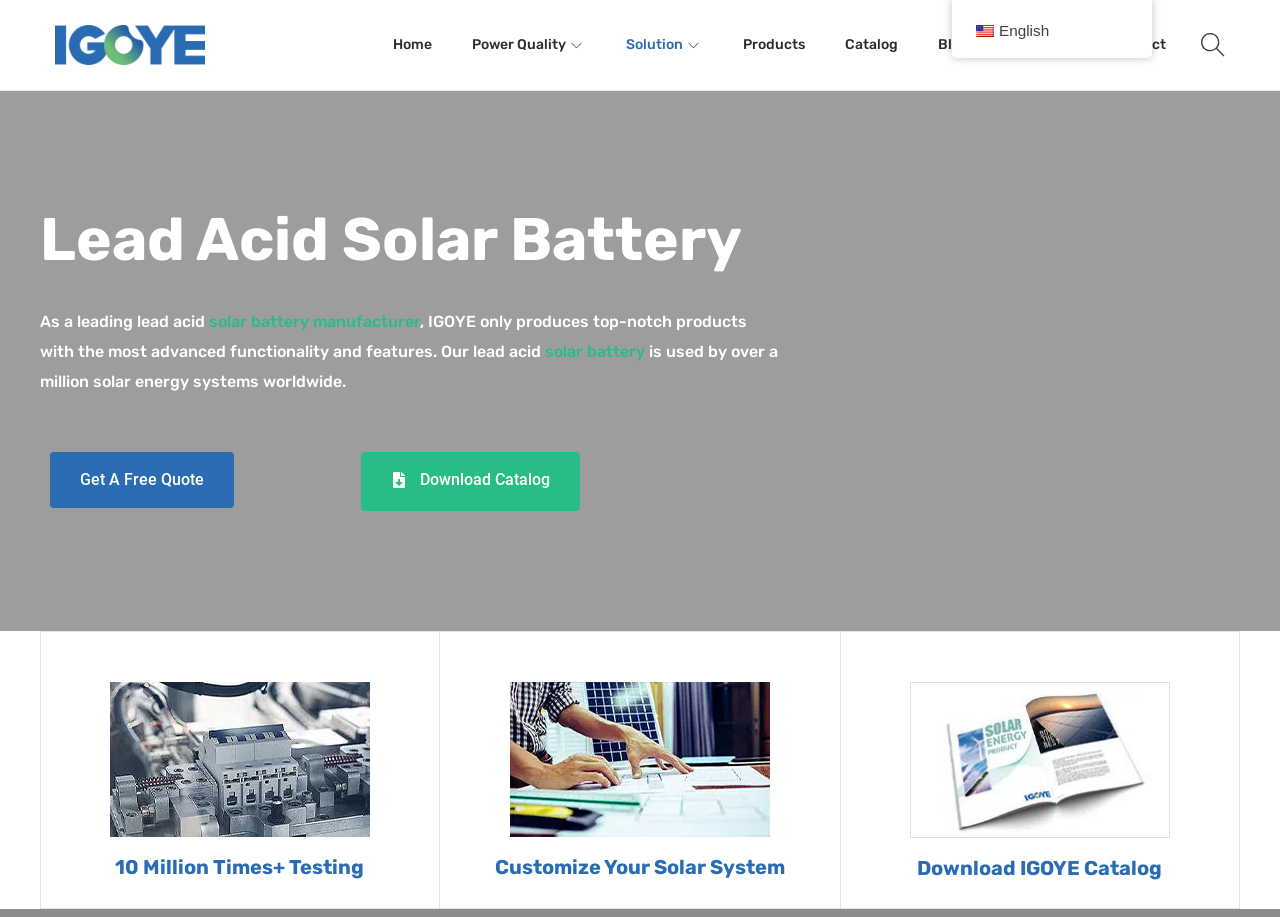Offer a meticulous caption that includes all visible features of the webpage.

The webpage is about IGOYE, a leading lead acid solar battery manufacturer. At the top left corner, there is an IGOYE logo, which is an image. Next to the logo, there is a primary navigation menu with links to various pages, including Home, Power Quality, Solution, Products, Catalog, Blog, About, and Contact. Each link has a small icon next to it.

Below the navigation menu, there is a heading that reads "Lead Acid Solar Battery". Underneath the heading, there is a paragraph of text that describes IGOYE's products and their features. The text is divided into three parts, with two links embedded in the text, "solar battery manufacturer" and "solar battery". The paragraph also mentions that IGOYE's lead acid solar battery is used by over a million solar energy systems worldwide.

On the right side of the page, there are two prominent calls-to-action: "Get A Free Quote" and "Download Catalog". Below these buttons, there are three links with images, "igoye products", "igoye customize", and "igoye catalog". Each link has a corresponding image next to it.

Further down the page, there are three more links, "10 Million Times+ Testing", "Customize Your Solar System", and "Download IGOYE Catalog". There is also a search box located near the bottom of the page.

At the very top right corner, there is a link to switch the language to English, represented by an "en_US" image.